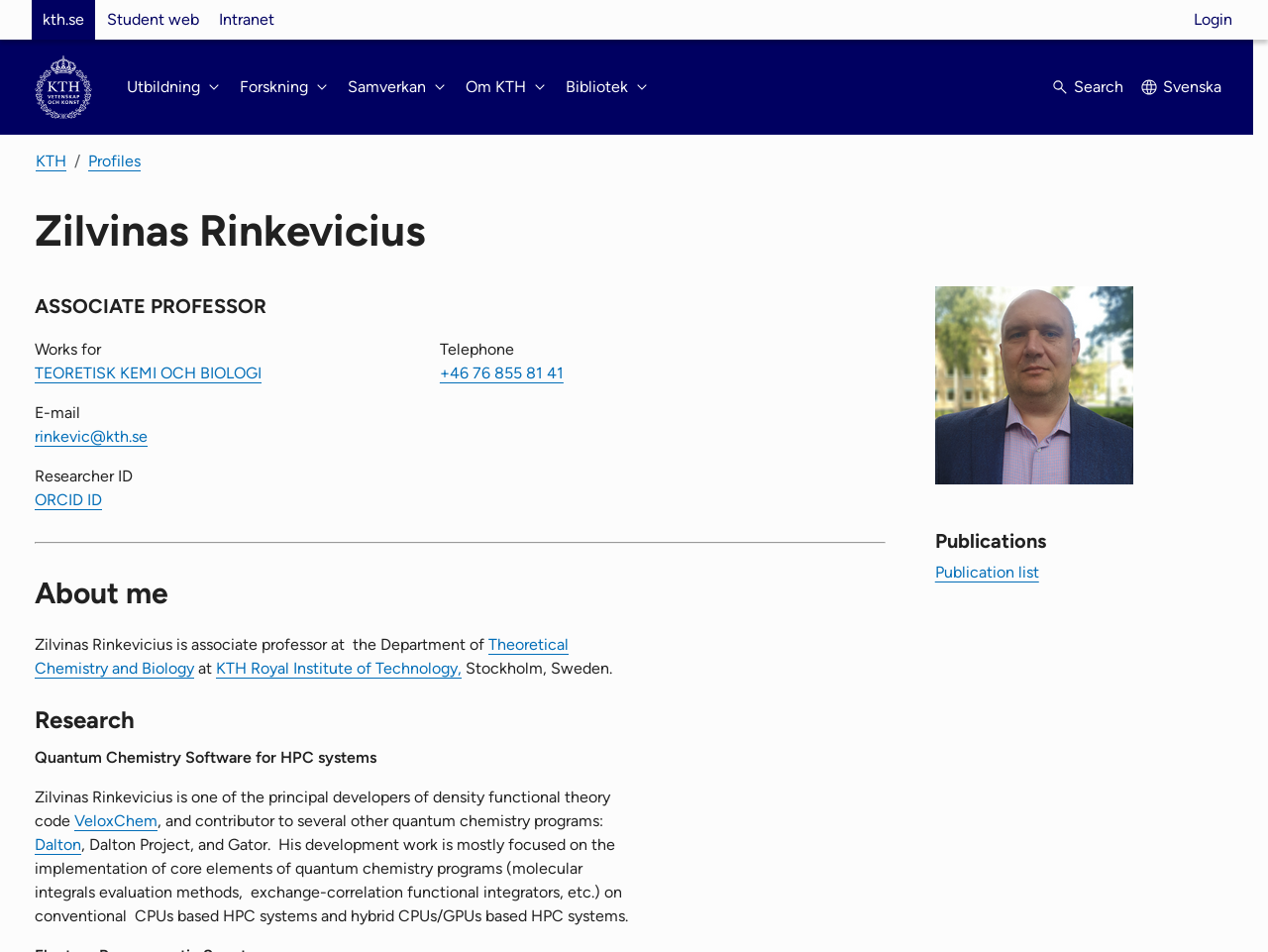Please find the bounding box coordinates of the element's region to be clicked to carry out this instruction: "Click the 'Login' button".

[0.941, 0.0, 0.972, 0.042]